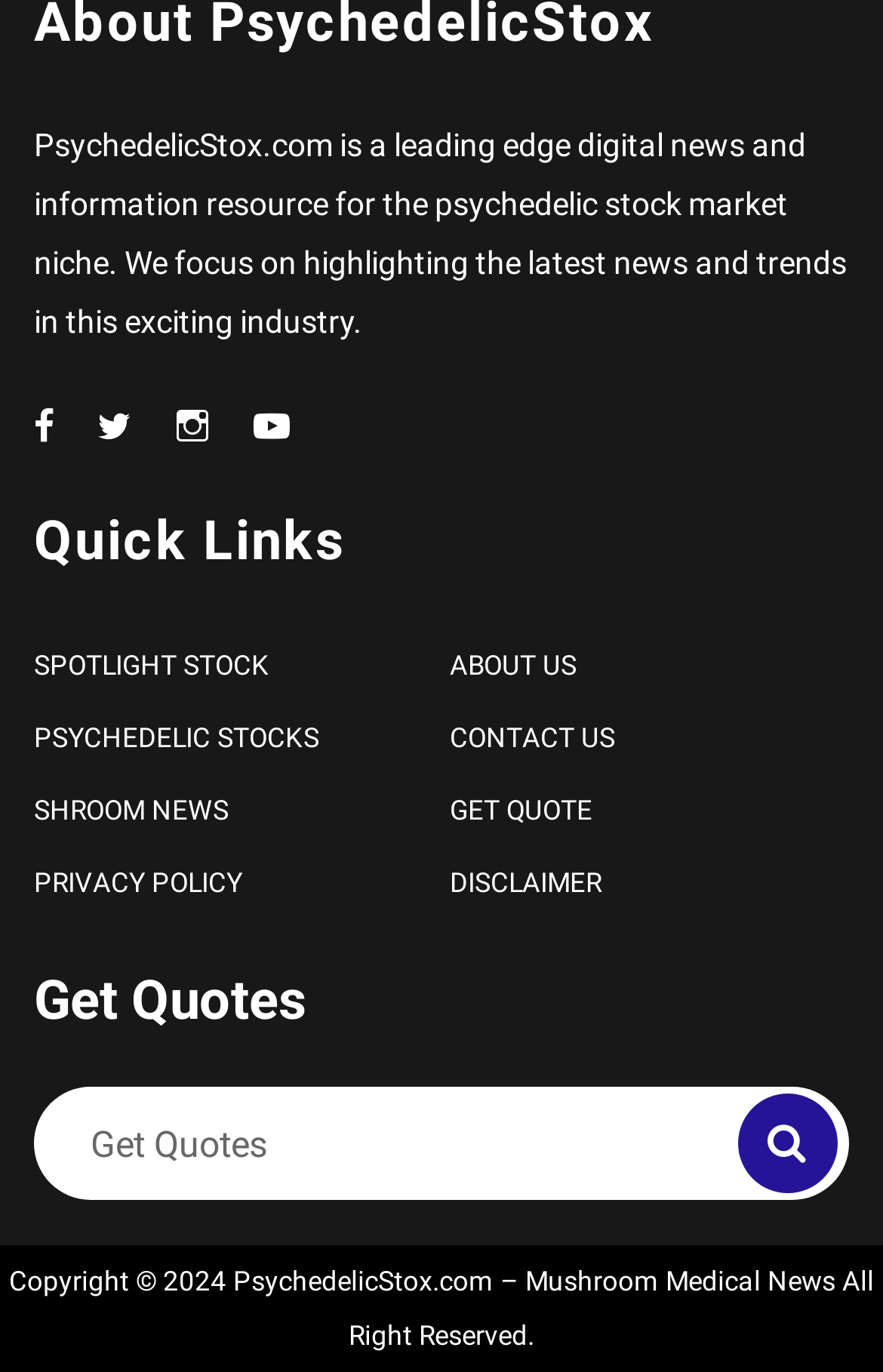Can you determine the bounding box coordinates of the area that needs to be clicked to fulfill the following instruction: "Get a quote"?

[0.836, 0.798, 0.949, 0.87]